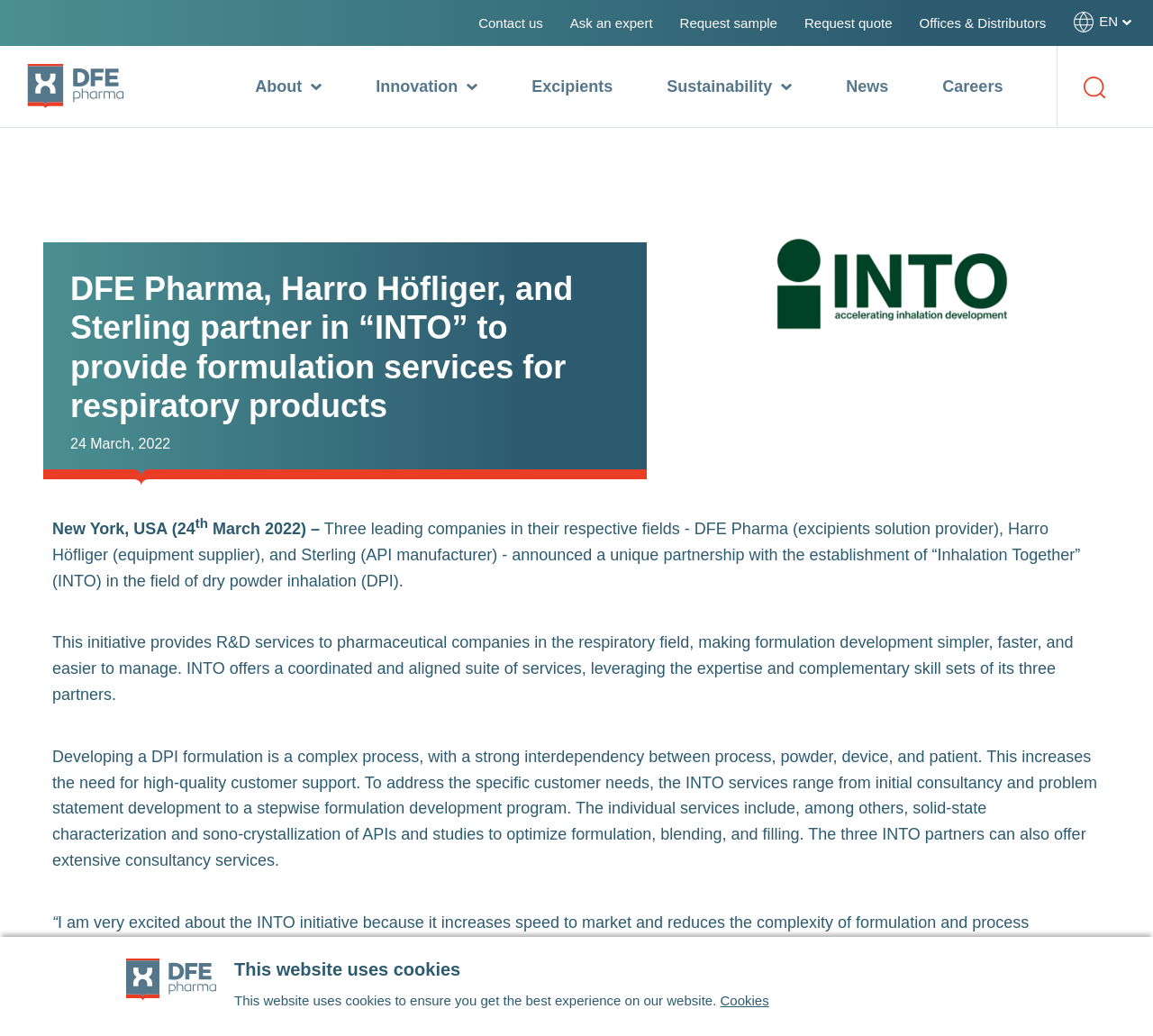Find the bounding box coordinates for the area you need to click to carry out the instruction: "Select your language". The coordinates should be four float numbers between 0 and 1, indicated as [left, top, right, bottom].

[0.931, 0.01, 0.981, 0.031]